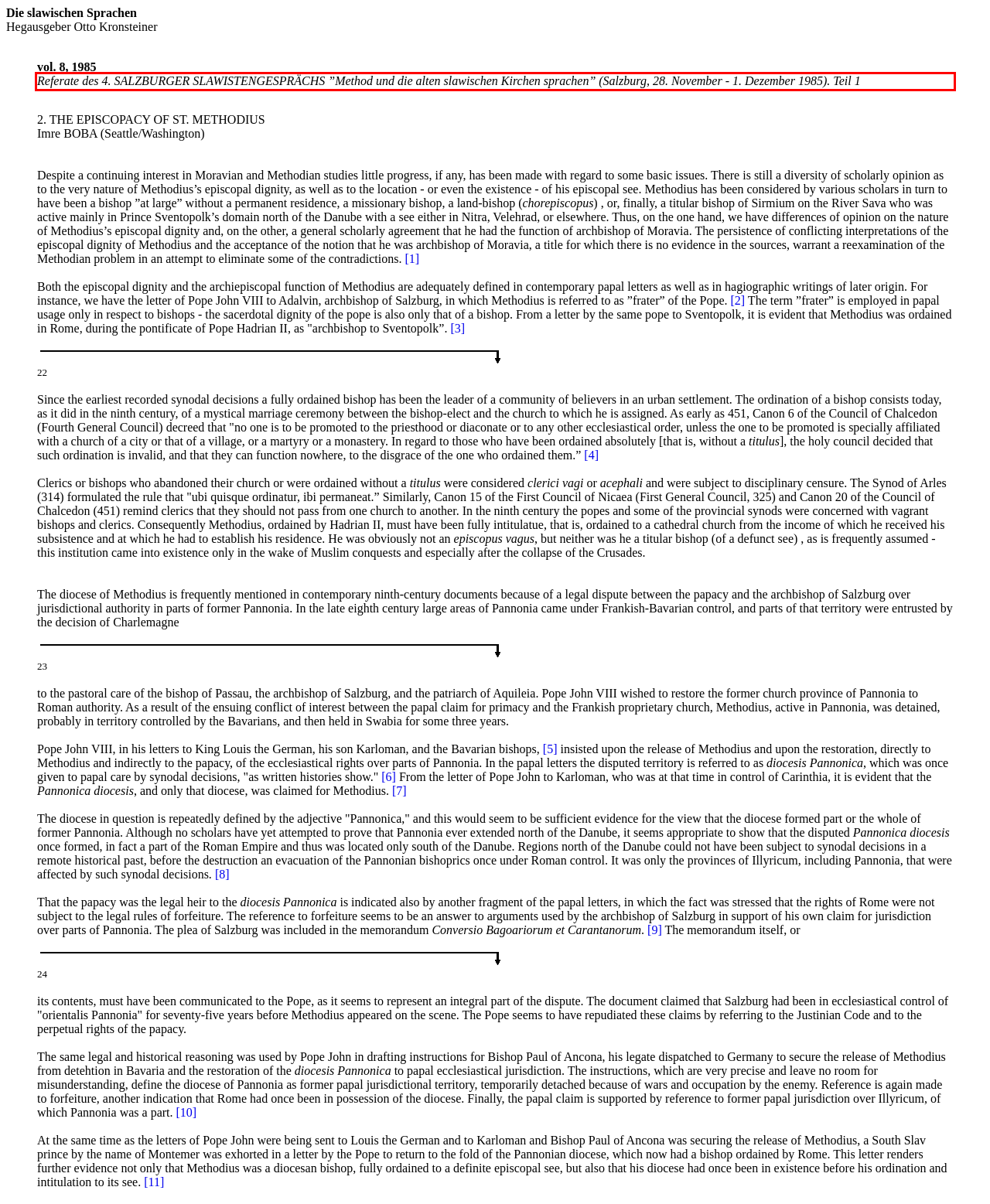Observe the screenshot of the webpage that includes a red rectangle bounding box. Conduct OCR on the content inside this red bounding box and generate the text.

Referate des 4. SALZBURGER SLAWISTENGESPRÄCHS ”Method und die alten slawischen Kirchen sprachen” (Salzburg, 28. November - 1. Dezember 1985). Teil 1